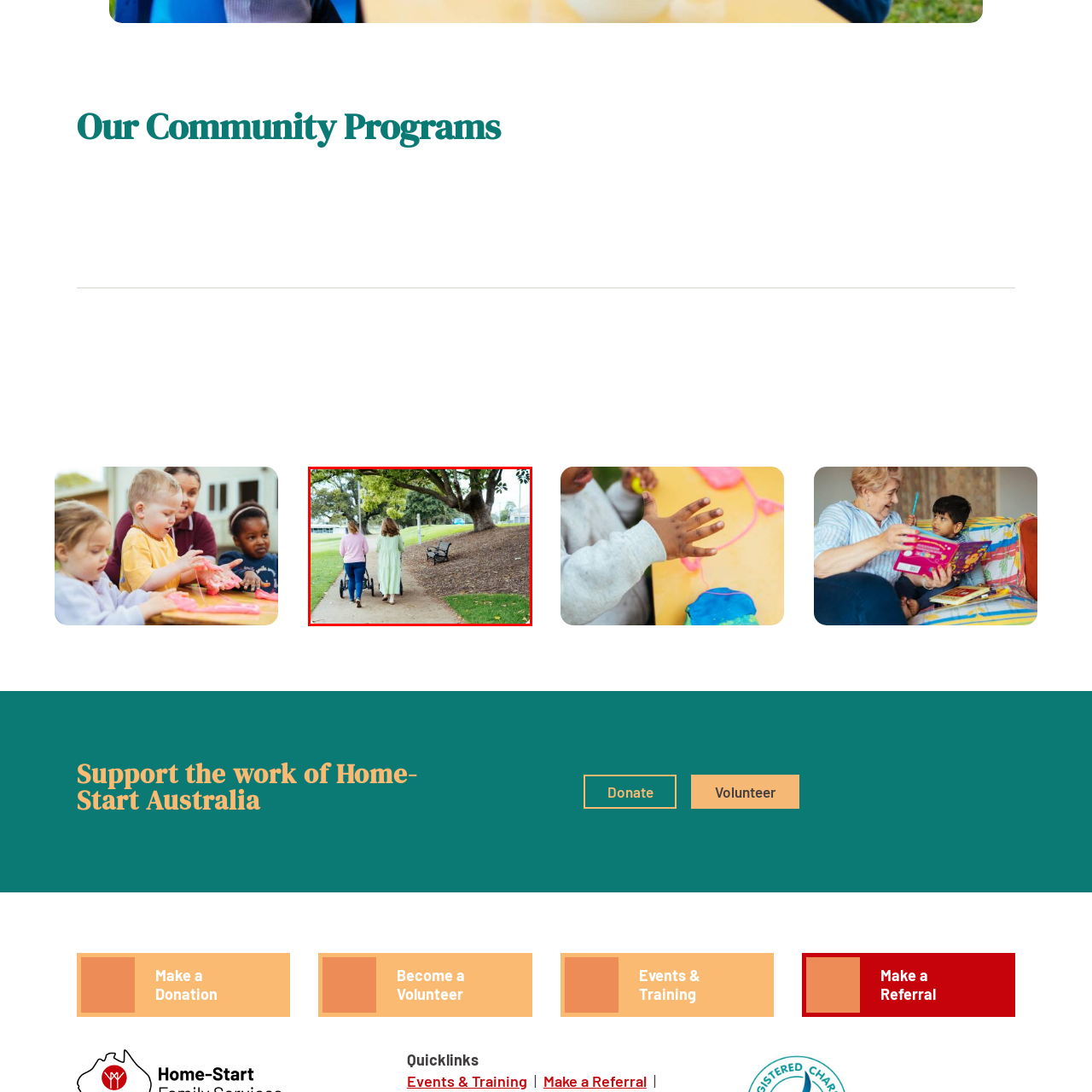What is the purpose of the community space?
Observe the image inside the red bounding box carefully and formulate a detailed answer based on what you can infer from the visual content.

The caption suggests that the community space is intended for families to gather and connect, which is in line with the image's depiction of a peaceful and serene environment conducive to socializing and bonding.